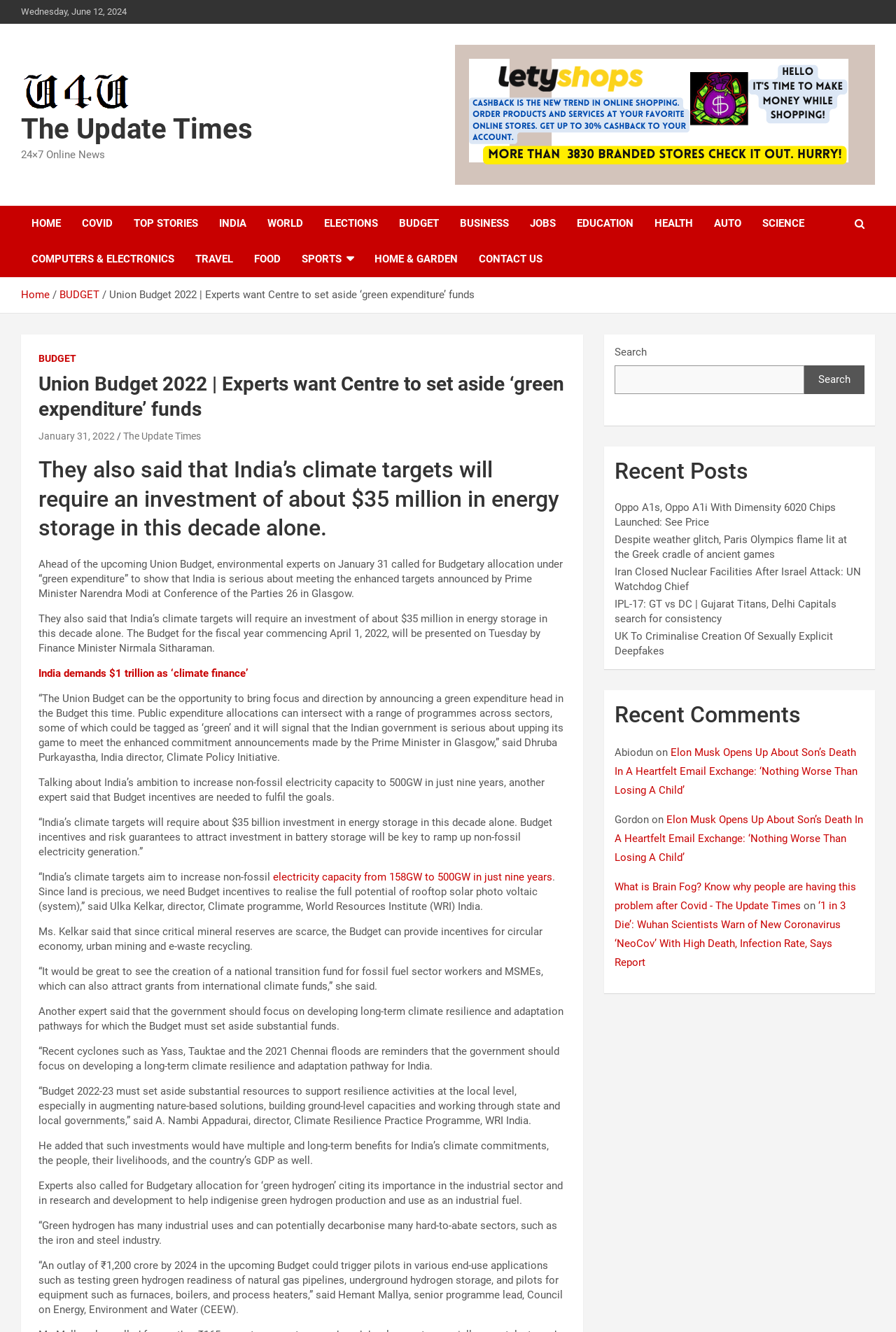Please identify the bounding box coordinates of the element's region that needs to be clicked to fulfill the following instruction: "View the 'Union Budget 2022 | Experts want Centre to set aside ‘green expenditure’ funds' article". The bounding box coordinates should consist of four float numbers between 0 and 1, i.e., [left, top, right, bottom].

[0.043, 0.279, 0.632, 0.317]